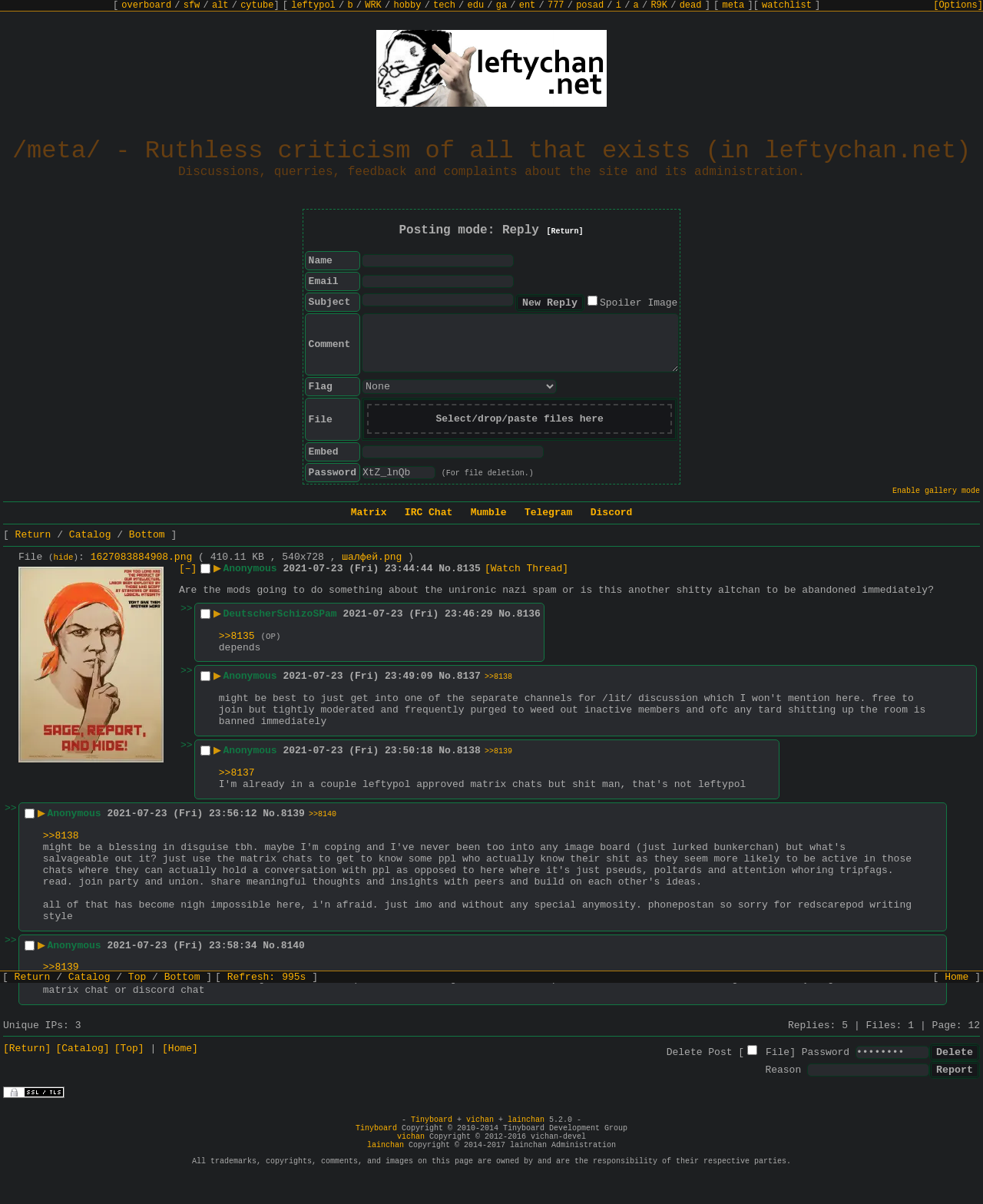Could you find the bounding box coordinates of the clickable area to complete this instruction: "Click on the 'New Reply' button"?

[0.524, 0.244, 0.595, 0.259]